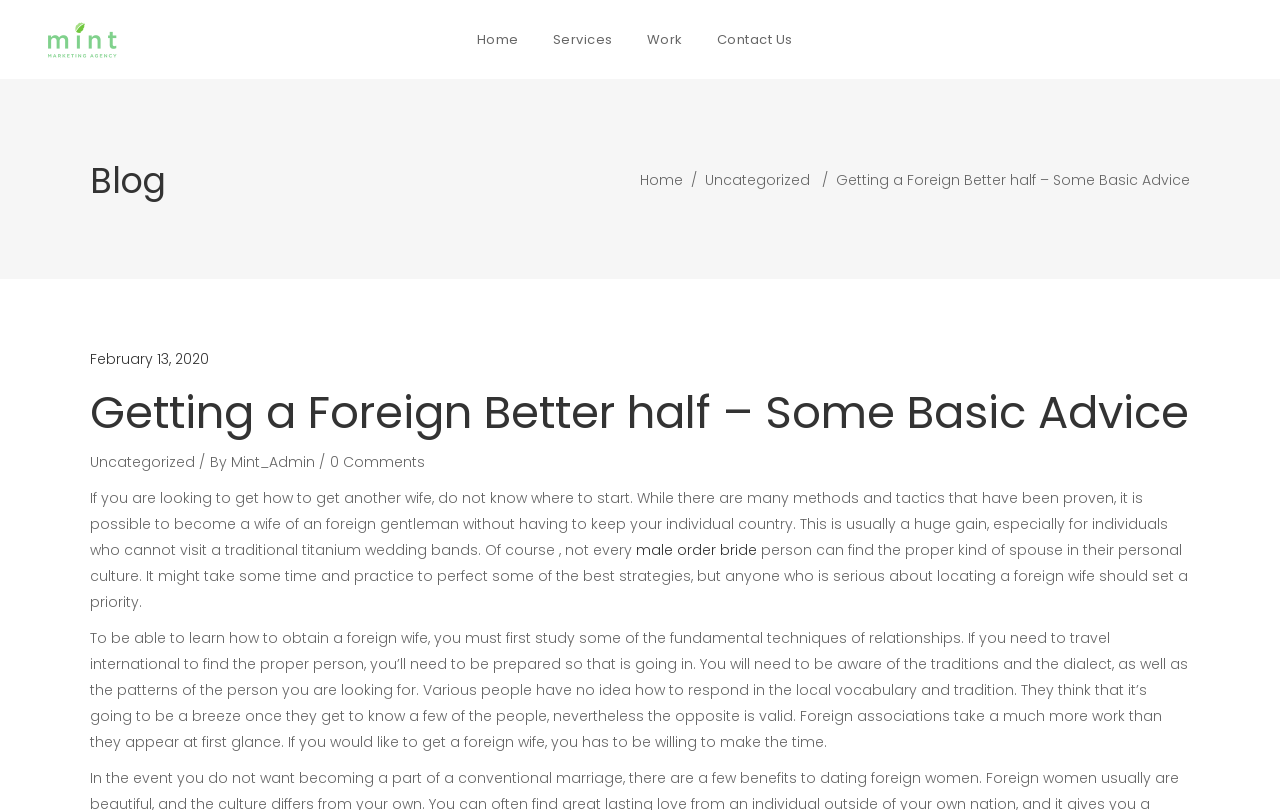Predict the bounding box of the UI element that fits this description: "0 Comments".

[0.258, 0.557, 0.332, 0.582]